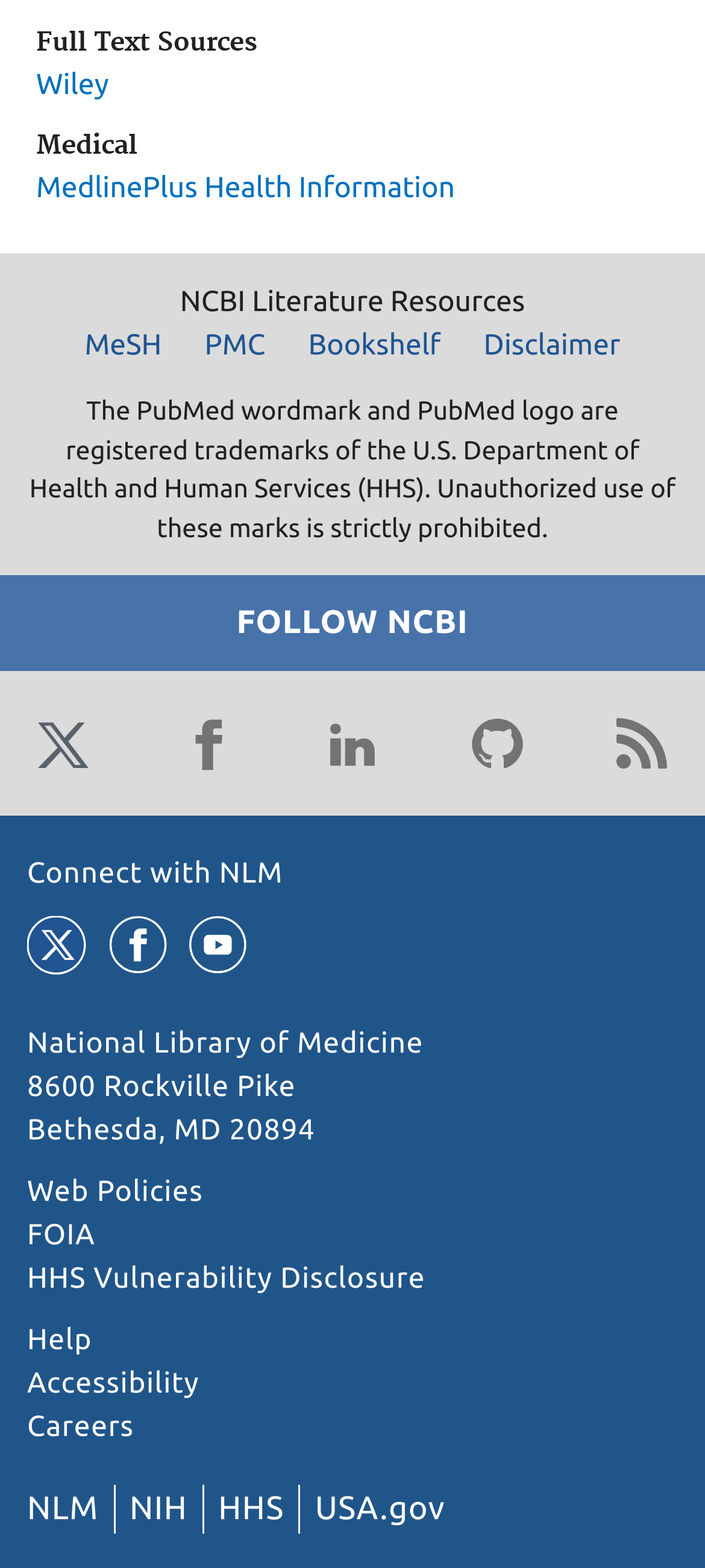How many social media platforms are linked under the 'FOLLOW NCBI' section?
Refer to the image and offer an in-depth and detailed answer to the question.

I found the answer by counting the links and images under the 'FOLLOW NCBI' section, and there are 5 social media platforms linked: Twitter, Facebook, LinkedIn, GitHub, and Blog.